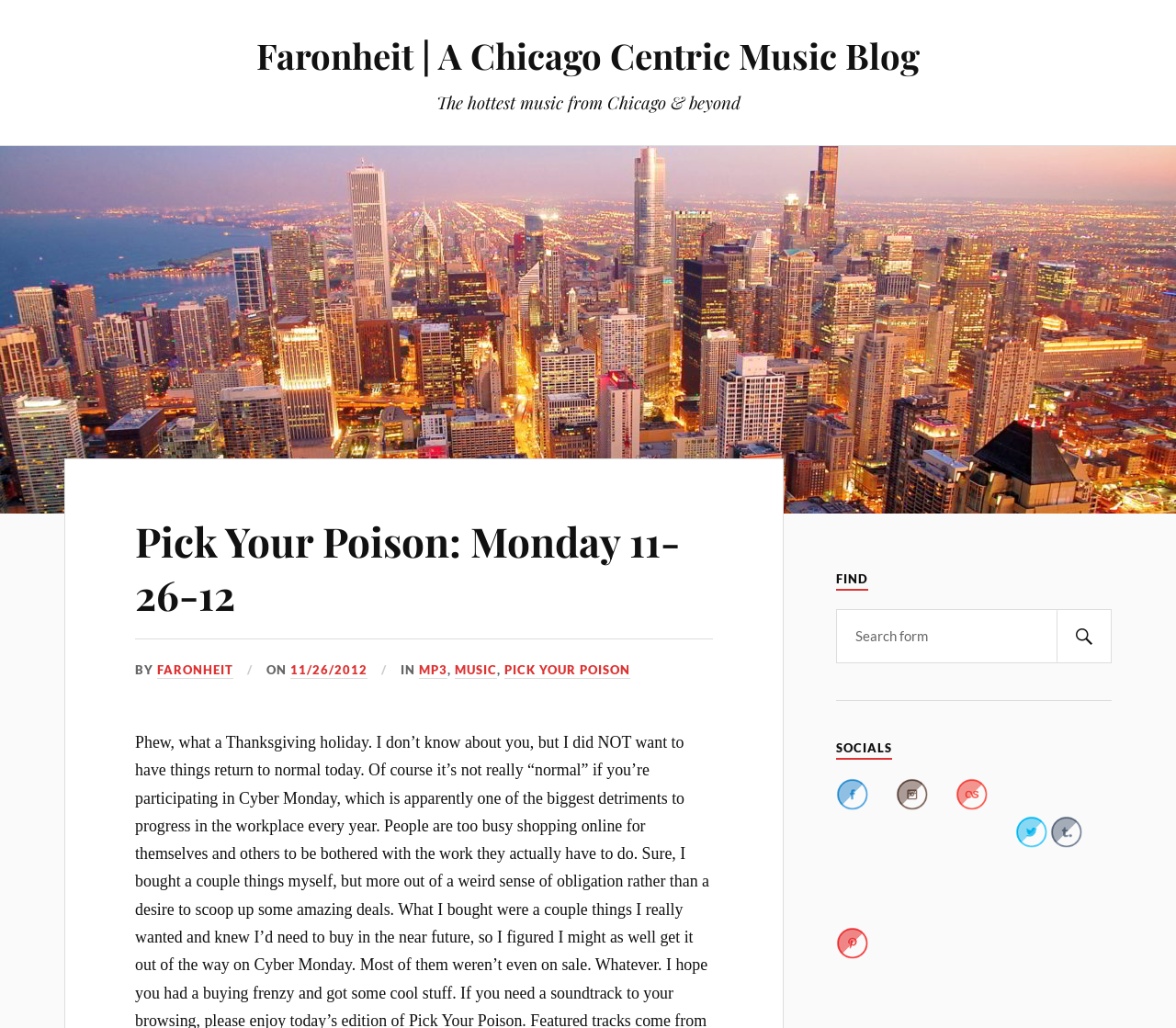Identify the coordinates of the bounding box for the element that must be clicked to accomplish the instruction: "Search for music".

[0.711, 0.593, 0.945, 0.645]